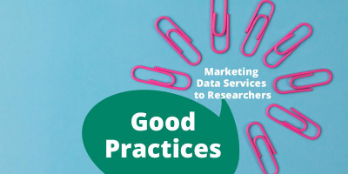What do the pink paperclips represent?
Using the visual information, reply with a single word or short phrase.

Interconnectedness and organizational aspects